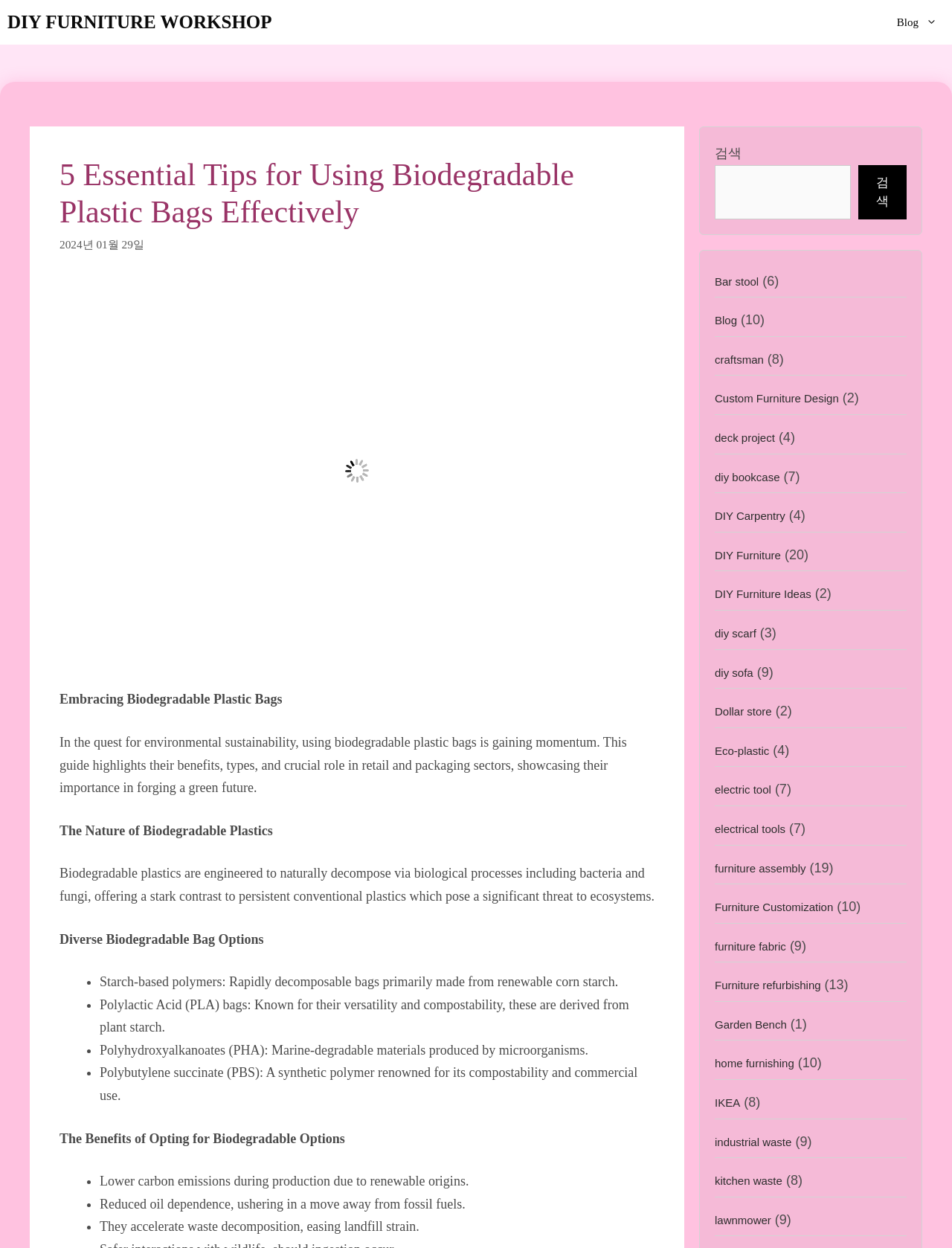Identify the bounding box of the UI element described as follows: "Eco-plastic". Provide the coordinates as four float numbers in the range of 0 to 1 [left, top, right, bottom].

[0.751, 0.596, 0.808, 0.607]